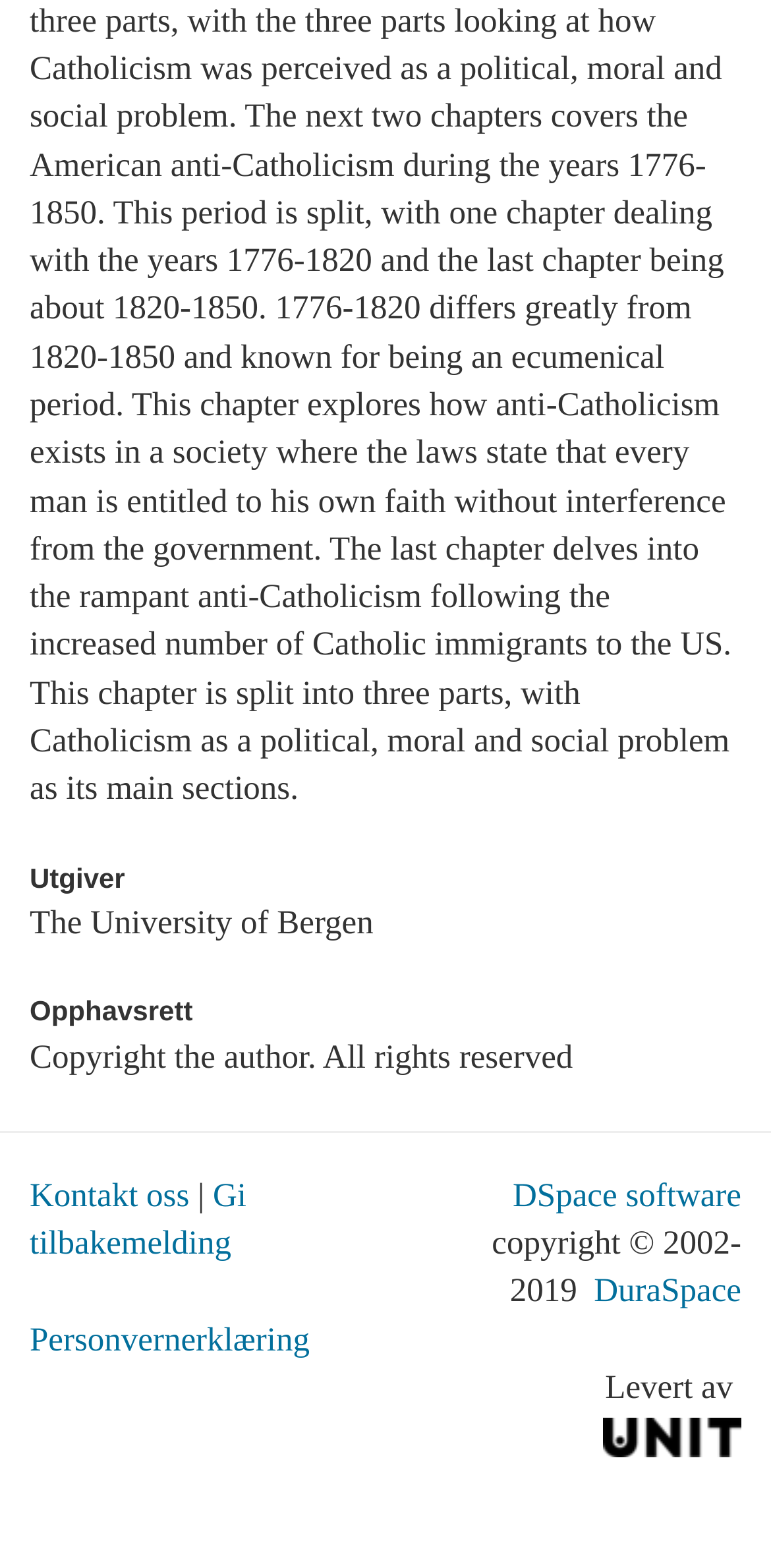What is the copyright statement?
Provide an in-depth and detailed answer to the question.

The answer can be found in the StaticText element with the text 'Copyright the author. All rights reserved' which is a child of the Root Element and is located below the 'Opphavsrett' heading.